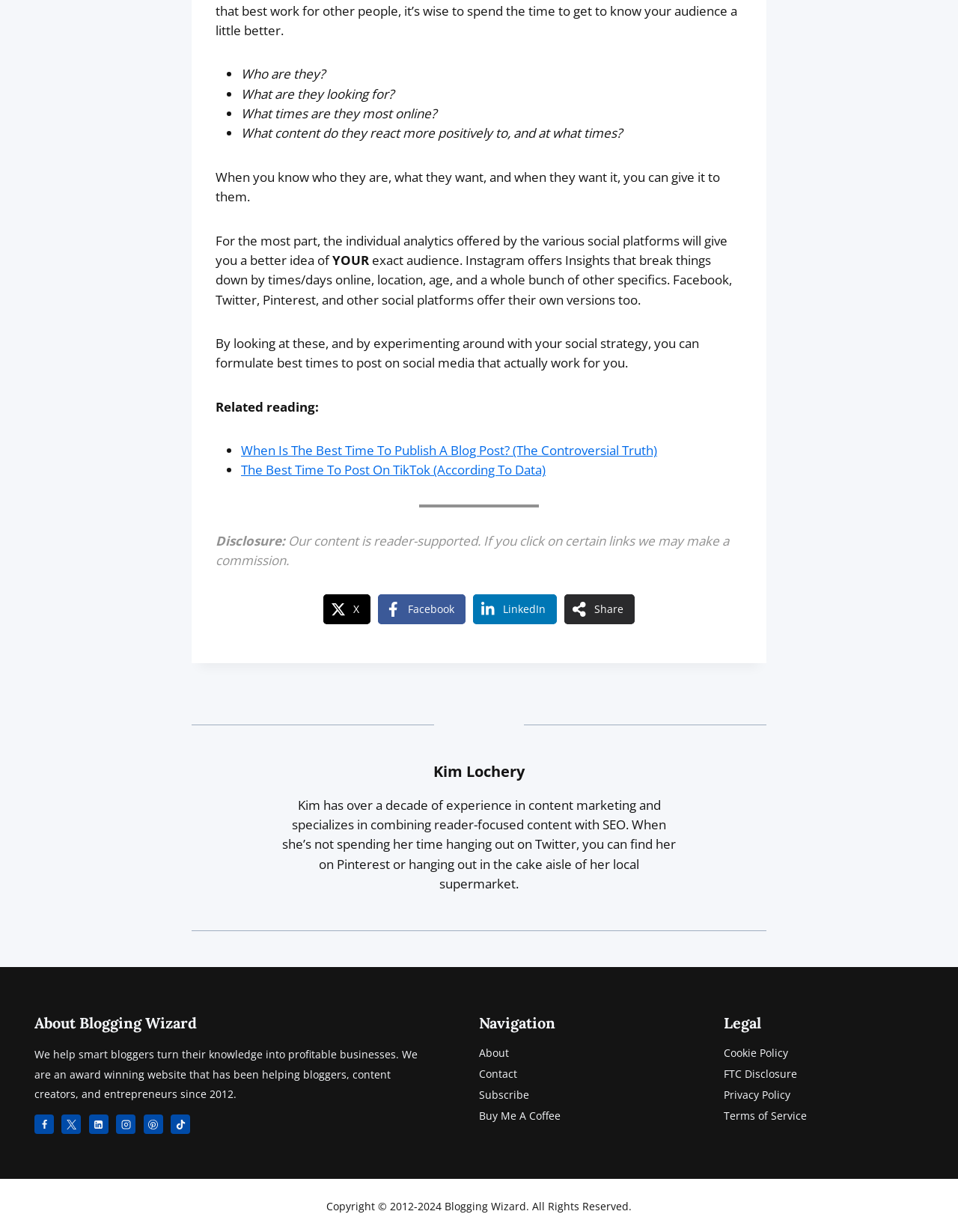Locate the bounding box coordinates of the clickable part needed for the task: "Click on 'About'".

[0.5, 0.846, 0.709, 0.863]